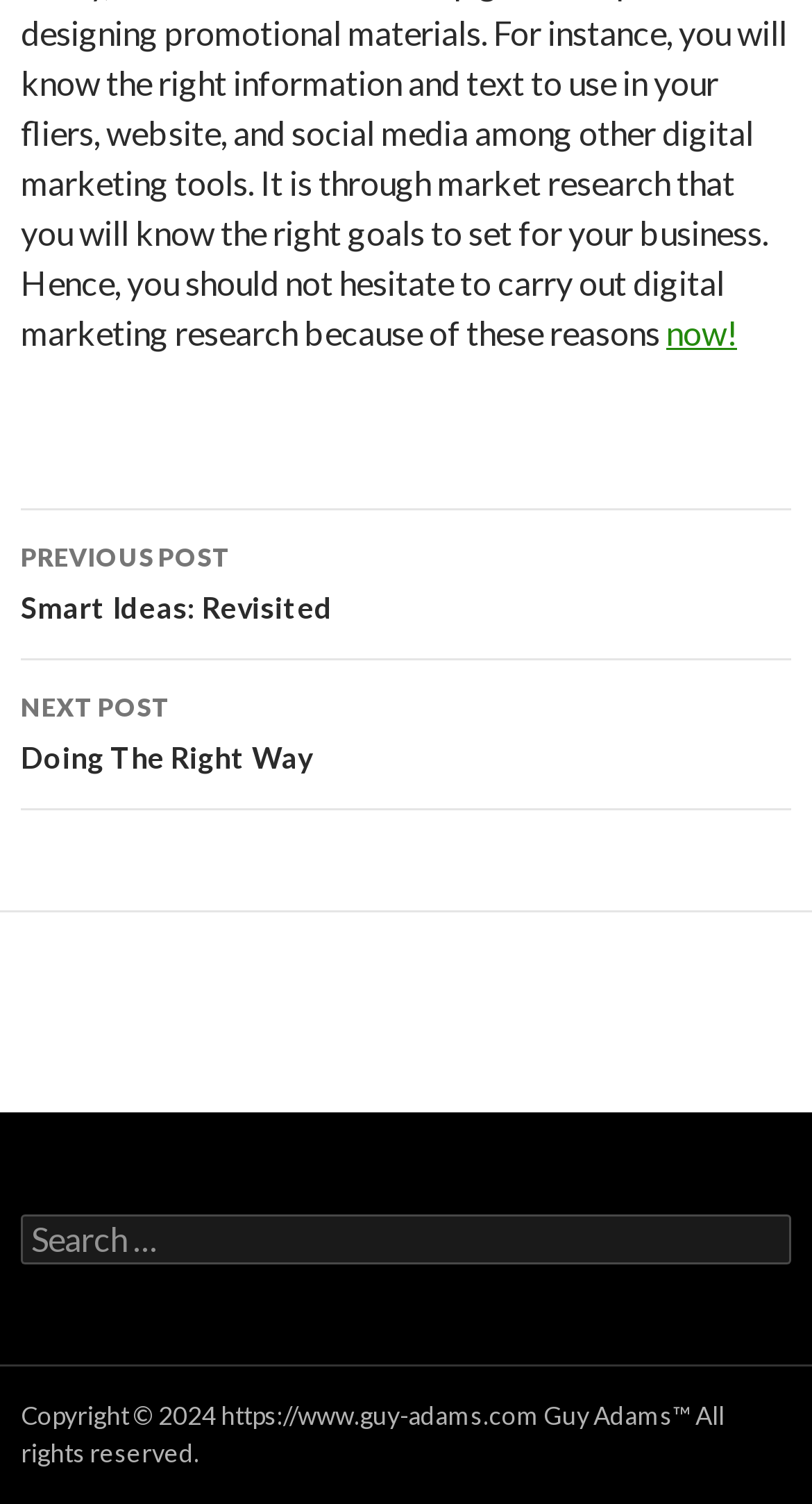How many navigation links are there?
Please answer the question with a single word or phrase, referencing the image.

2